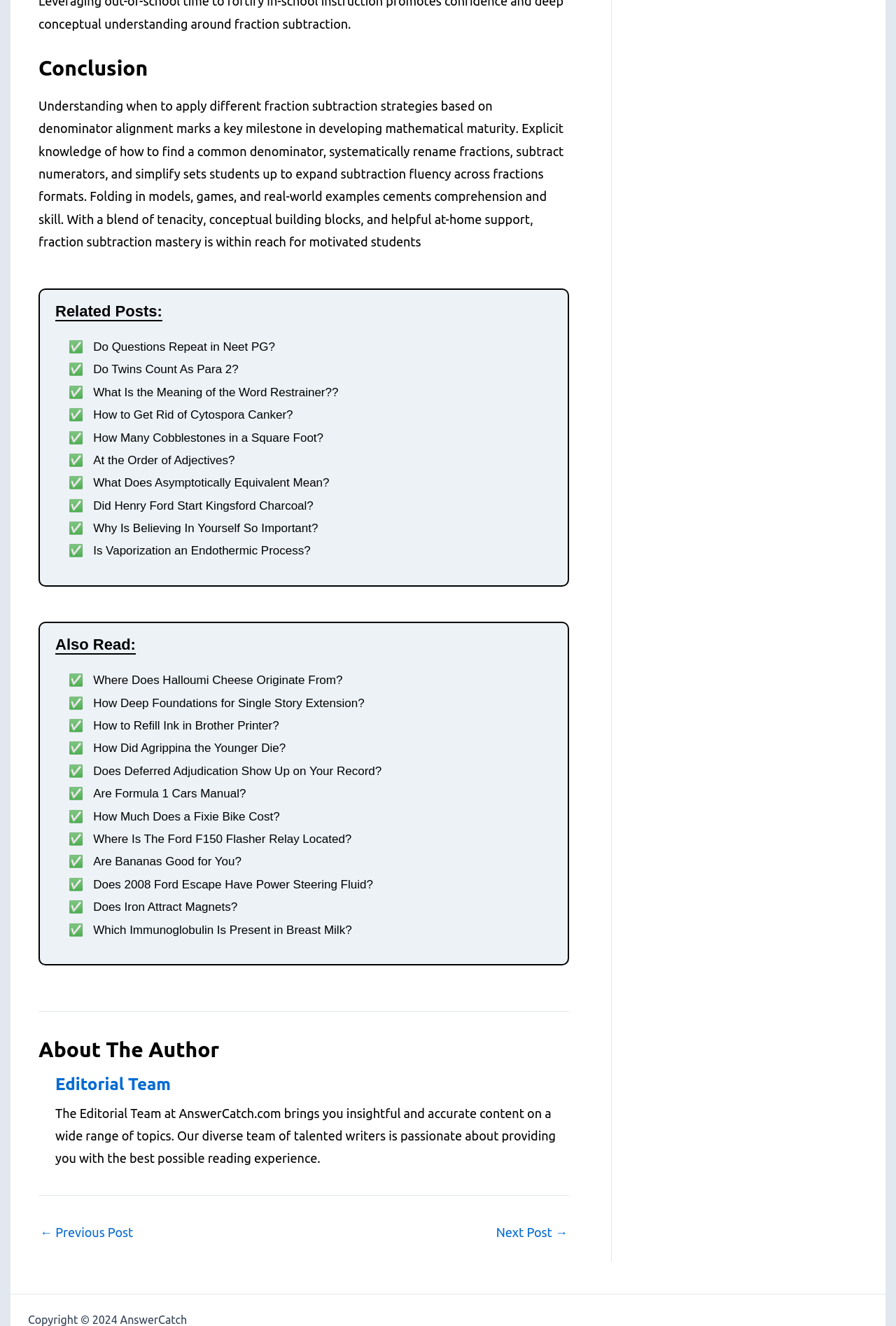What is the purpose of the 'Post navigation' section?
Give a single word or phrase answer based on the content of the image.

To navigate to other posts